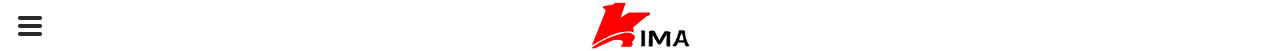Describe all elements and aspects of the image.

The image represents the logo of Kima Chemical Co., Ltd., a prominent manufacturer and supplier of polymer materials, notably Hydroxypropyl Methyl Cellulose and cellulosic ethers. The logo features a dynamic design with the word "Kima" prominently displayed, incorporating a vibrant red color that captures attention, paired with bold black lettering that conveys a sense of strength and reliability. This visual identity reflects the company's commitment to quality and innovation in the industry, emphasizing its role in providing a range of chemical solutions tailored to customer needs.